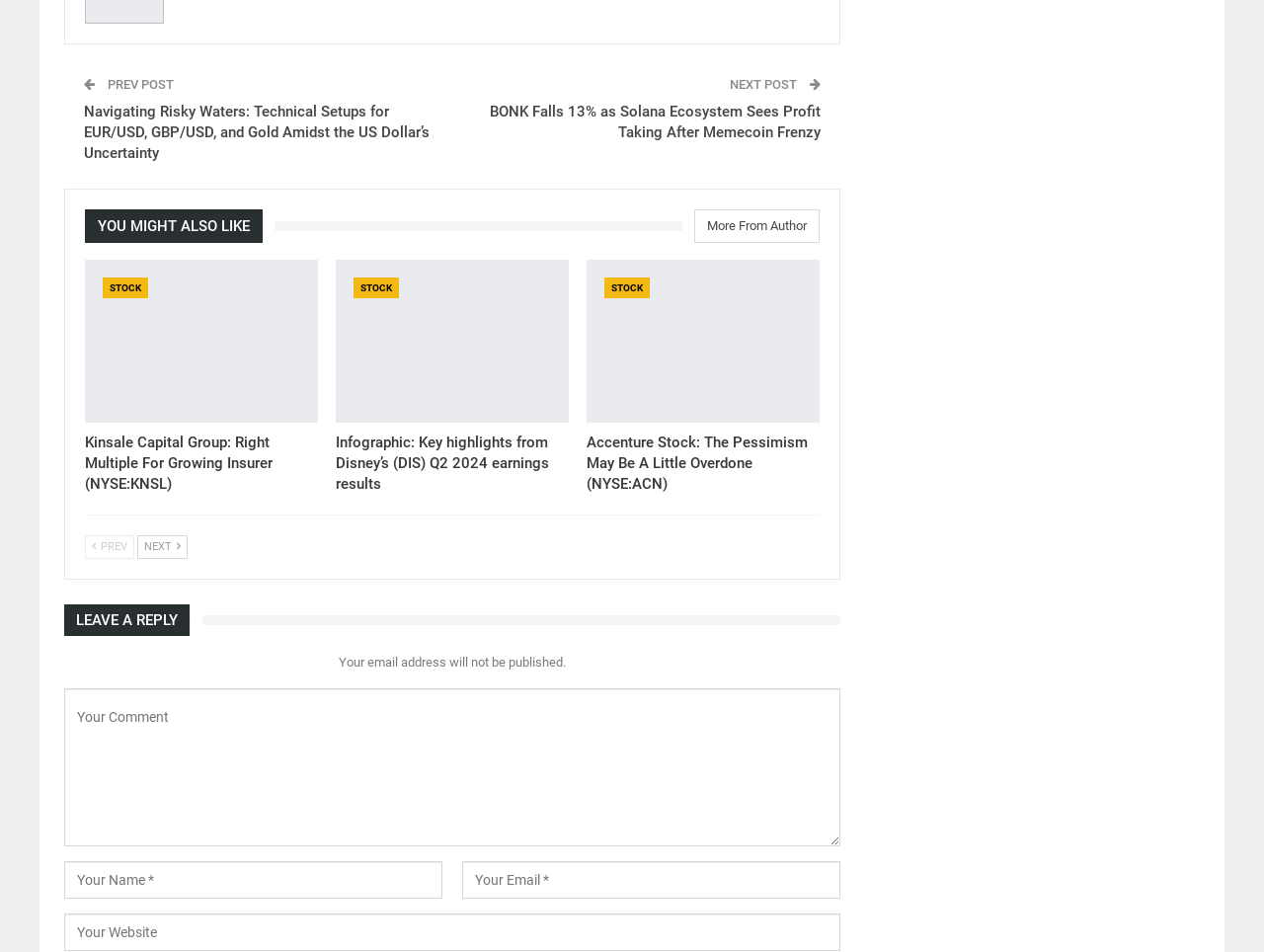What is the title of the first article?
Please answer the question with a detailed response using the information from the screenshot.

The title of the first article can be found by looking at the link element with the text 'Navigating Risky Waters: Technical Setups for EUR/USD, GBP/USD, and Gold Amidst the US Dollar’s Uncertainty'.